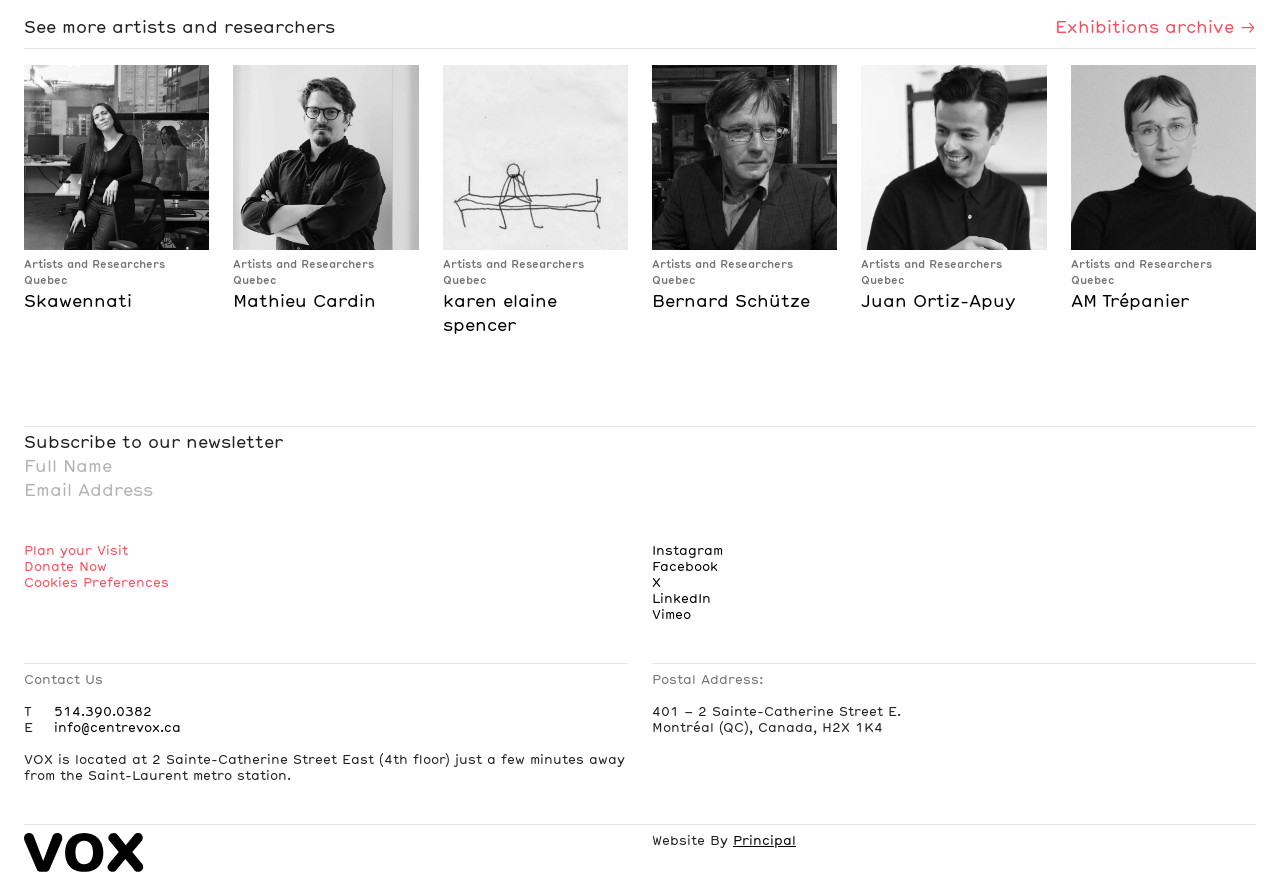Specify the bounding box coordinates of the region I need to click to perform the following instruction: "Plan your visit". The coordinates must be four float numbers in the range of 0 to 1, i.e., [left, top, right, bottom].

[0.019, 0.623, 0.1, 0.636]